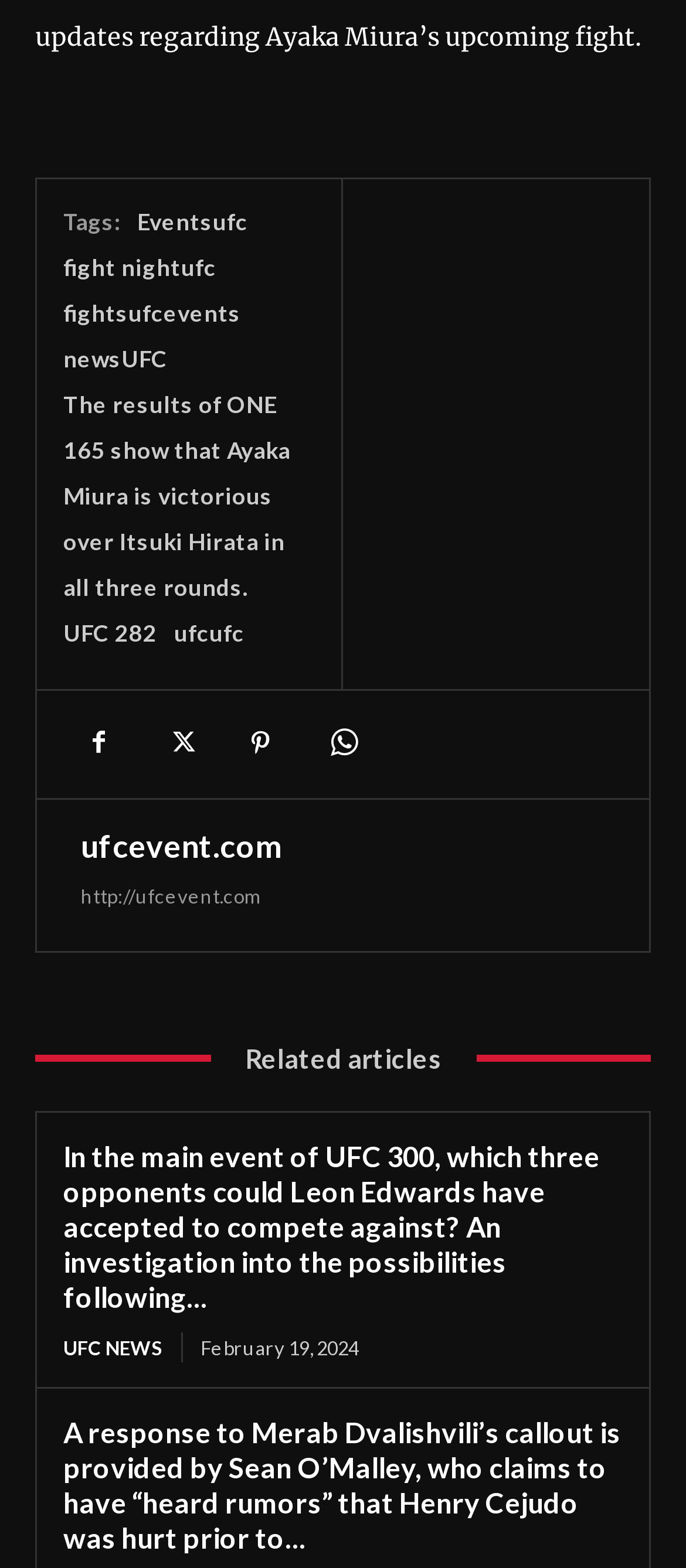Specify the bounding box coordinates of the element's region that should be clicked to achieve the following instruction: "Read the news about UFC 282". The bounding box coordinates consist of four float numbers between 0 and 1, in the format [left, top, right, bottom].

[0.092, 0.394, 0.228, 0.412]